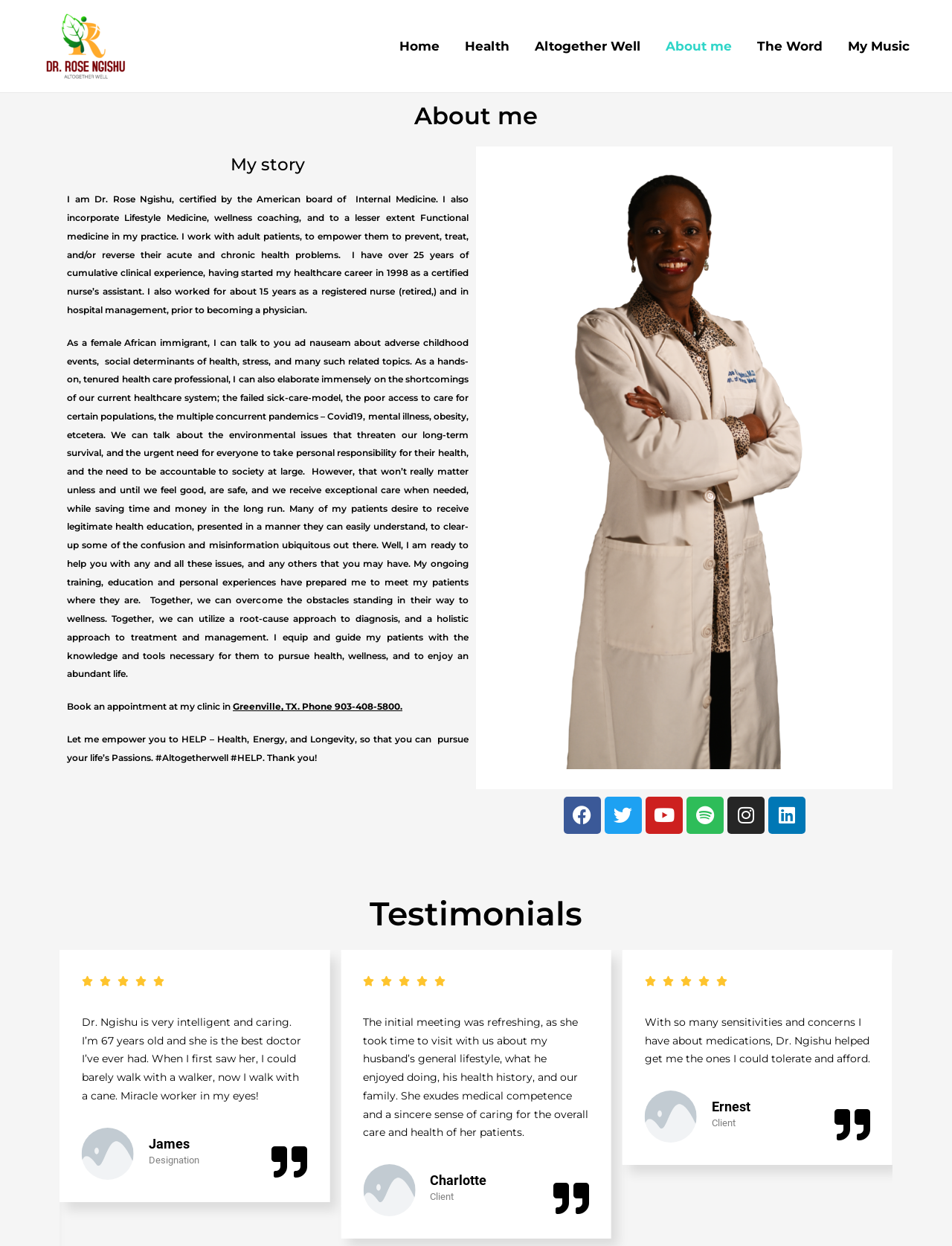Predict the bounding box coordinates of the area that should be clicked to accomplish the following instruction: "Click the About me link". The bounding box coordinates should consist of four float numbers between 0 and 1, i.e., [left, top, right, bottom].

[0.686, 0.004, 0.782, 0.07]